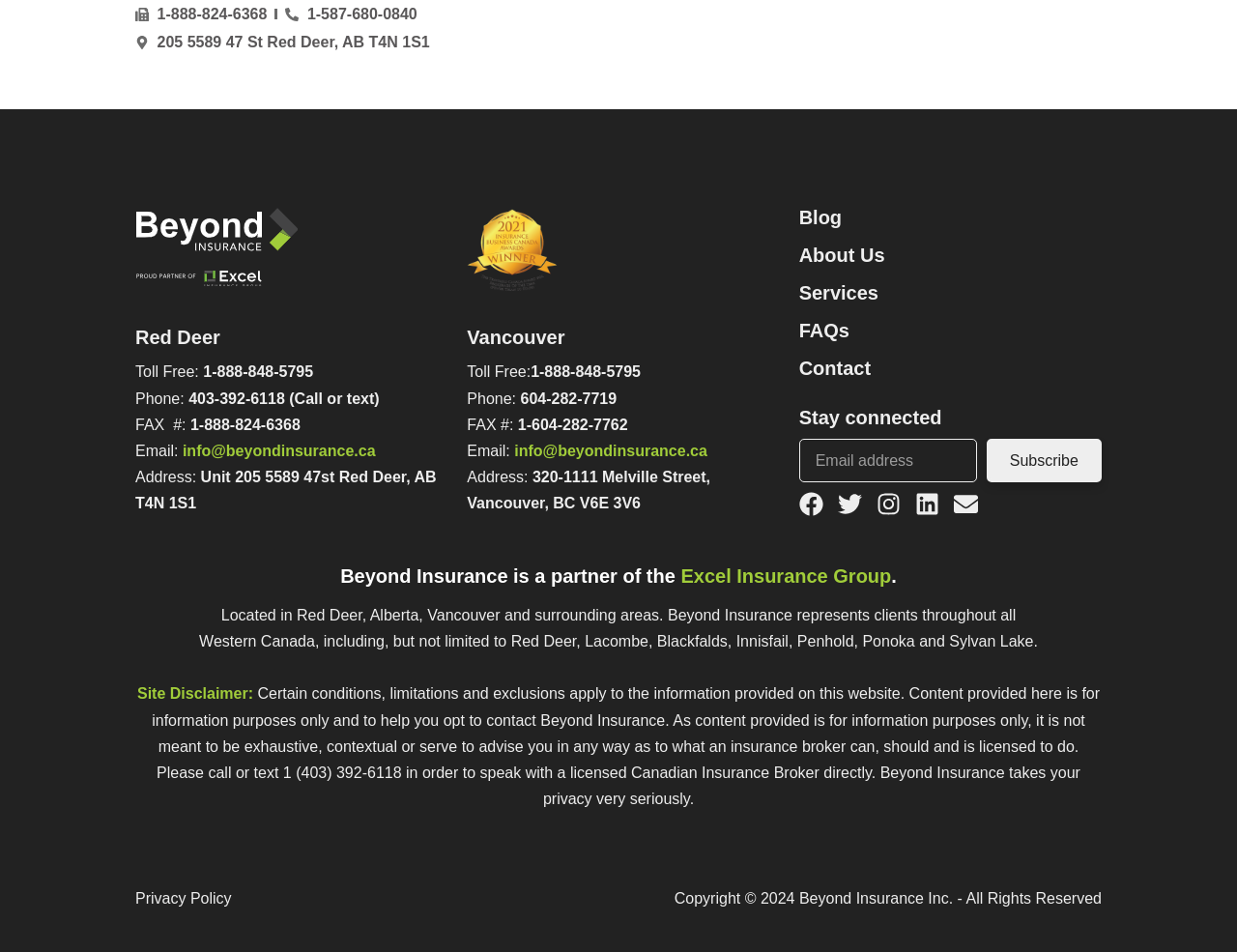Please provide the bounding box coordinate of the region that matches the element description: parent_node: Email name="form_fields[email]" placeholder="Email address". Coordinates should be in the format (top-left x, top-left y, bottom-right x, bottom-right y) and all values should be between 0 and 1.

[0.646, 0.461, 0.79, 0.507]